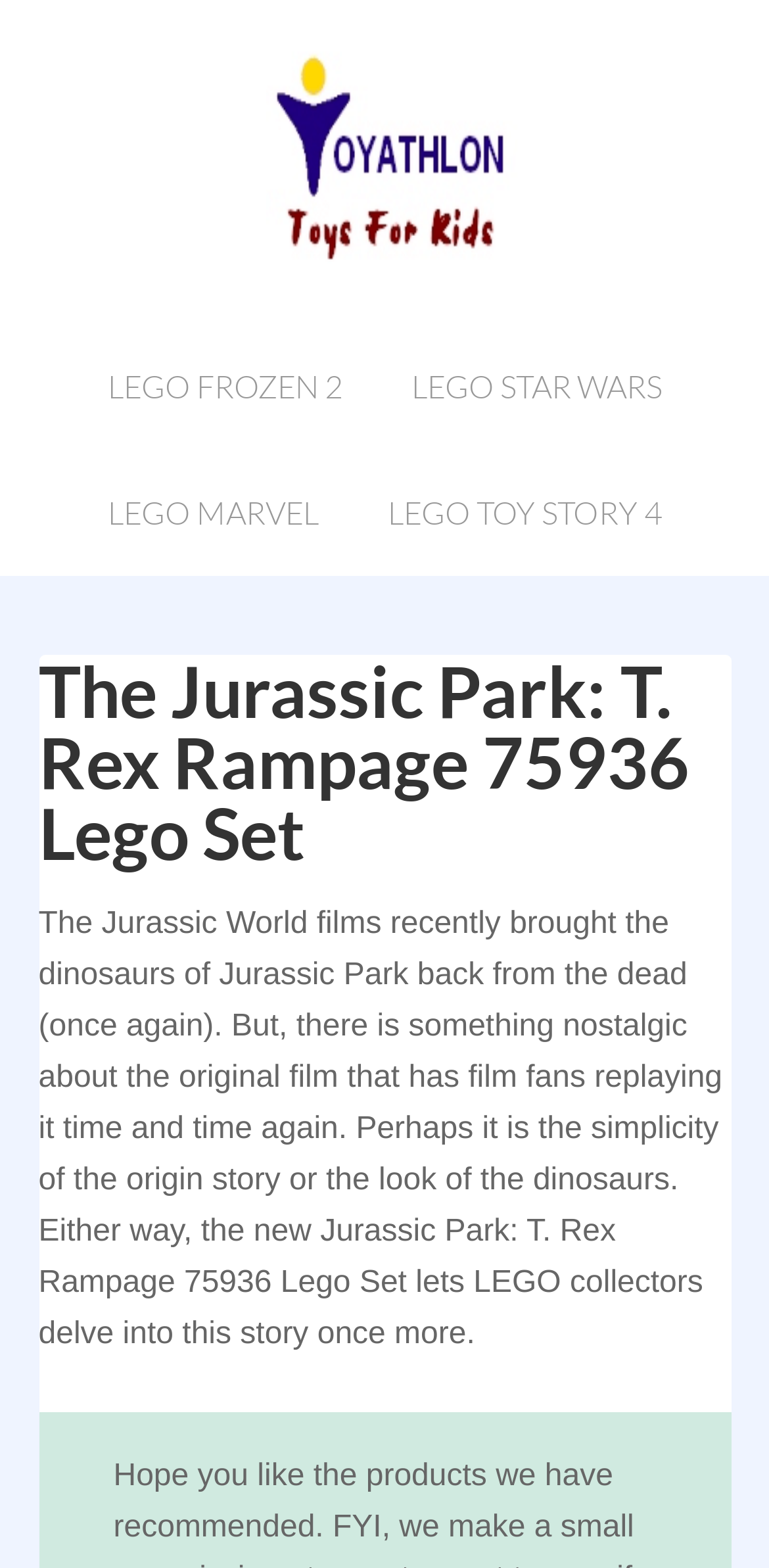Based on the element description: "Toyathlon", identify the UI element and provide its bounding box coordinates. Use four float numbers between 0 and 1, [left, top, right, bottom].

[0.0, 0.0, 1.0, 0.206]